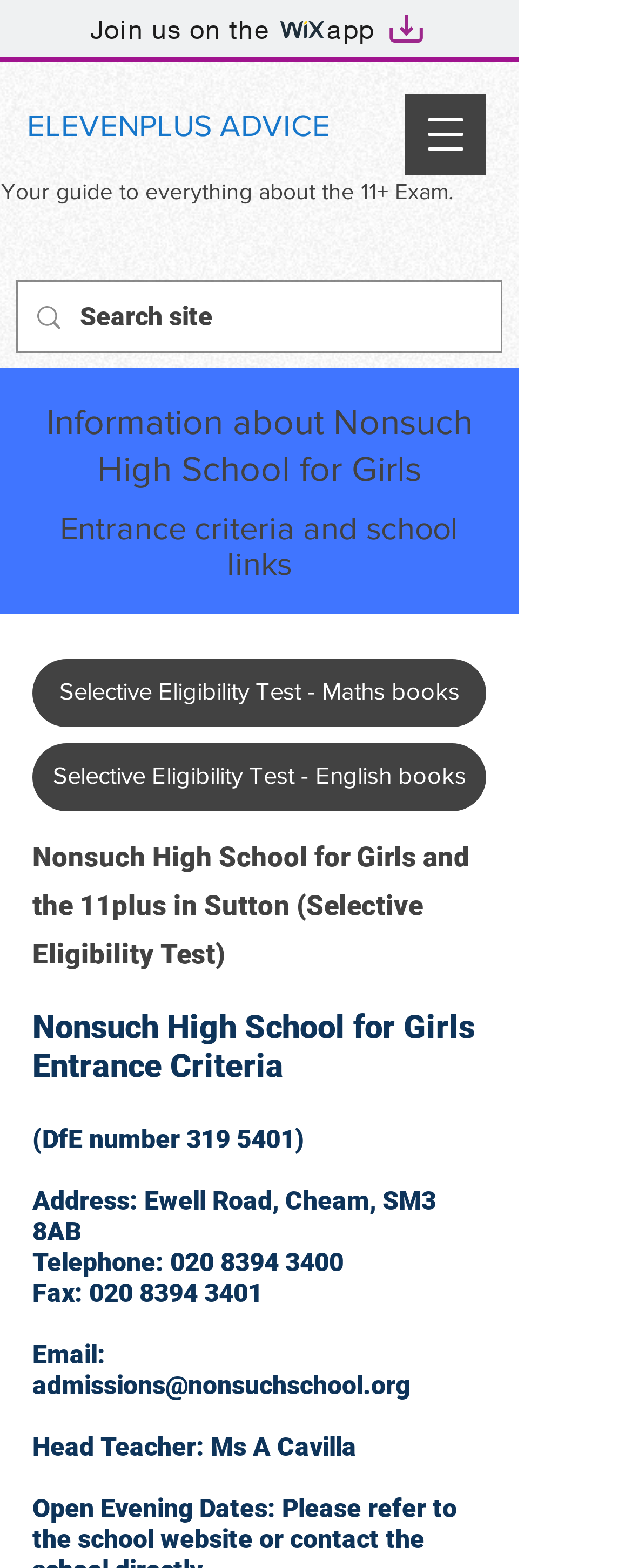Determine the bounding box coordinates of the region to click in order to accomplish the following instruction: "Contact admissions". Provide the coordinates as four float numbers between 0 and 1, specifically [left, top, right, bottom].

[0.051, 0.873, 0.649, 0.893]